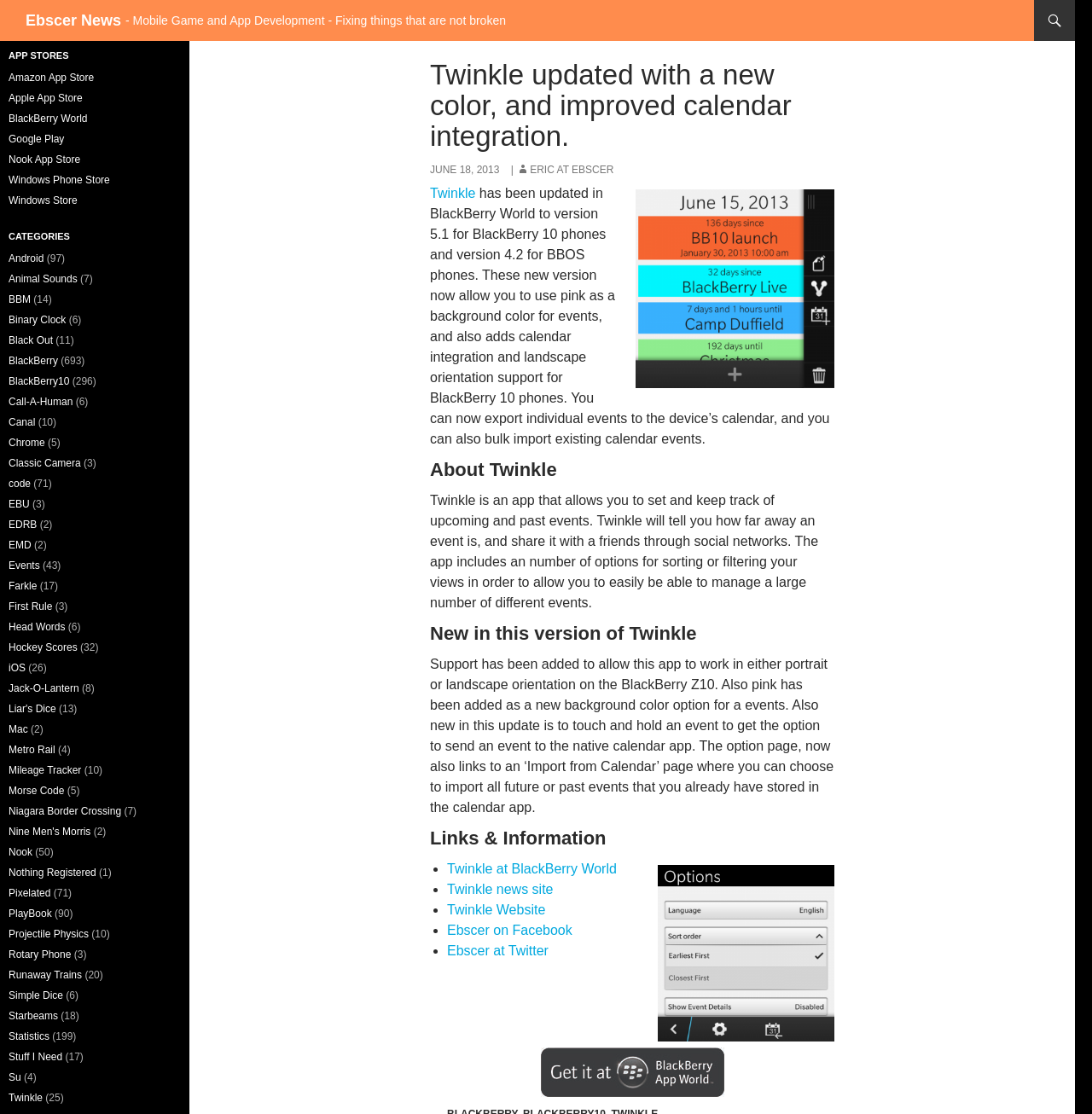Specify the bounding box coordinates for the region that must be clicked to perform the given instruction: "Apply for the 'Fleet Support Engineer' job".

None